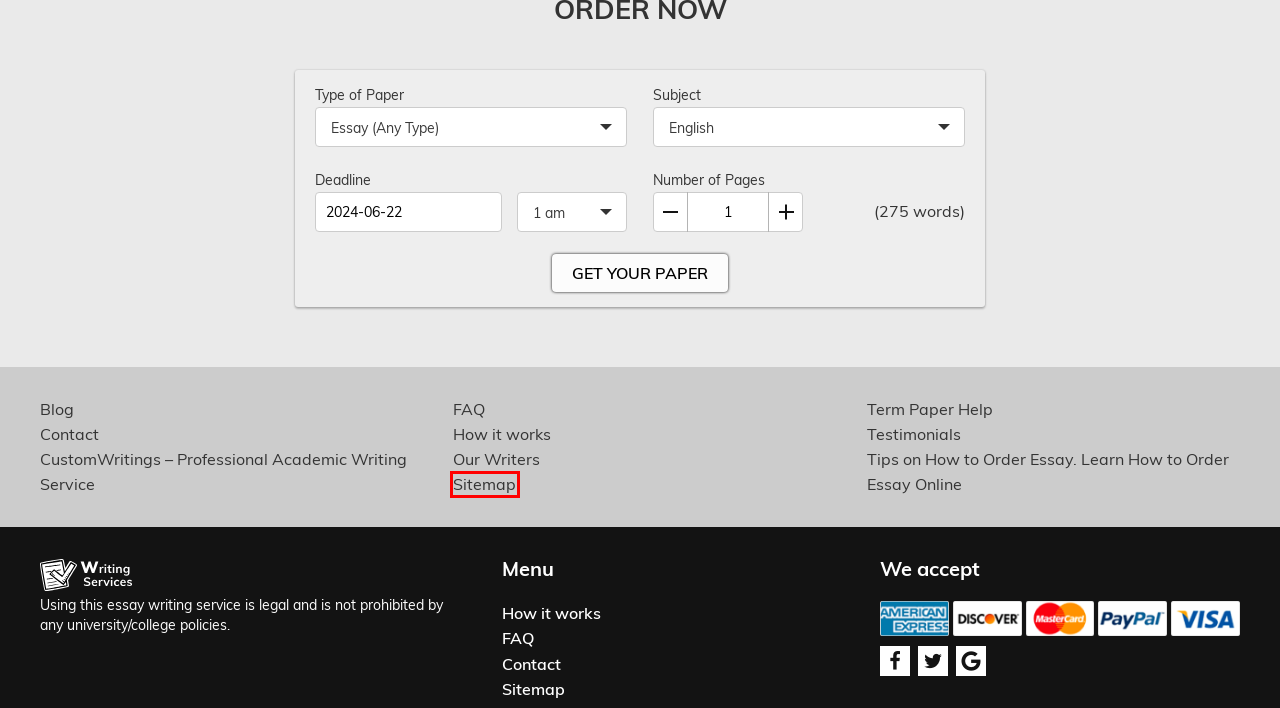Analyze the given webpage screenshot and identify the UI element within the red bounding box. Select the webpage description that best matches what you expect the new webpage to look like after clicking the element. Here are the candidates:
A. Testimonials | CustomWritings
B. FAQ | CustomWritings
C. How it works | CustomWritings
D. Tips on how to order essay online and how to order essay without a hitch
E. Term Paper Help | CustomWritings
F. Sitemap | CustomWritings
G. Contact | CustomWritings
H. Our Writers | CustomWritings

F